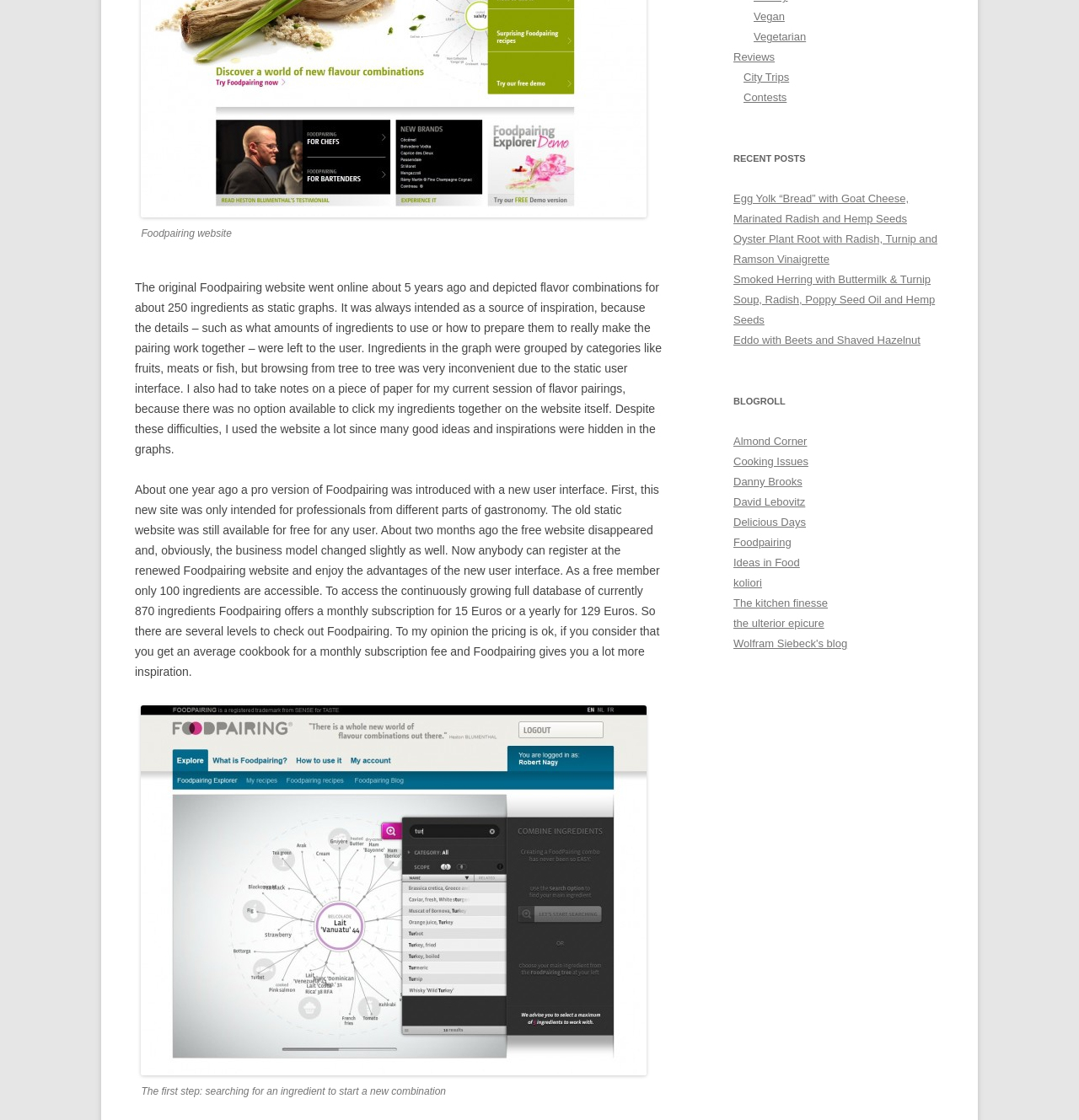From the given element description: "The kitchen finesse", find the bounding box for the UI element. Provide the coordinates as four float numbers between 0 and 1, in the order [left, top, right, bottom].

[0.68, 0.533, 0.767, 0.544]